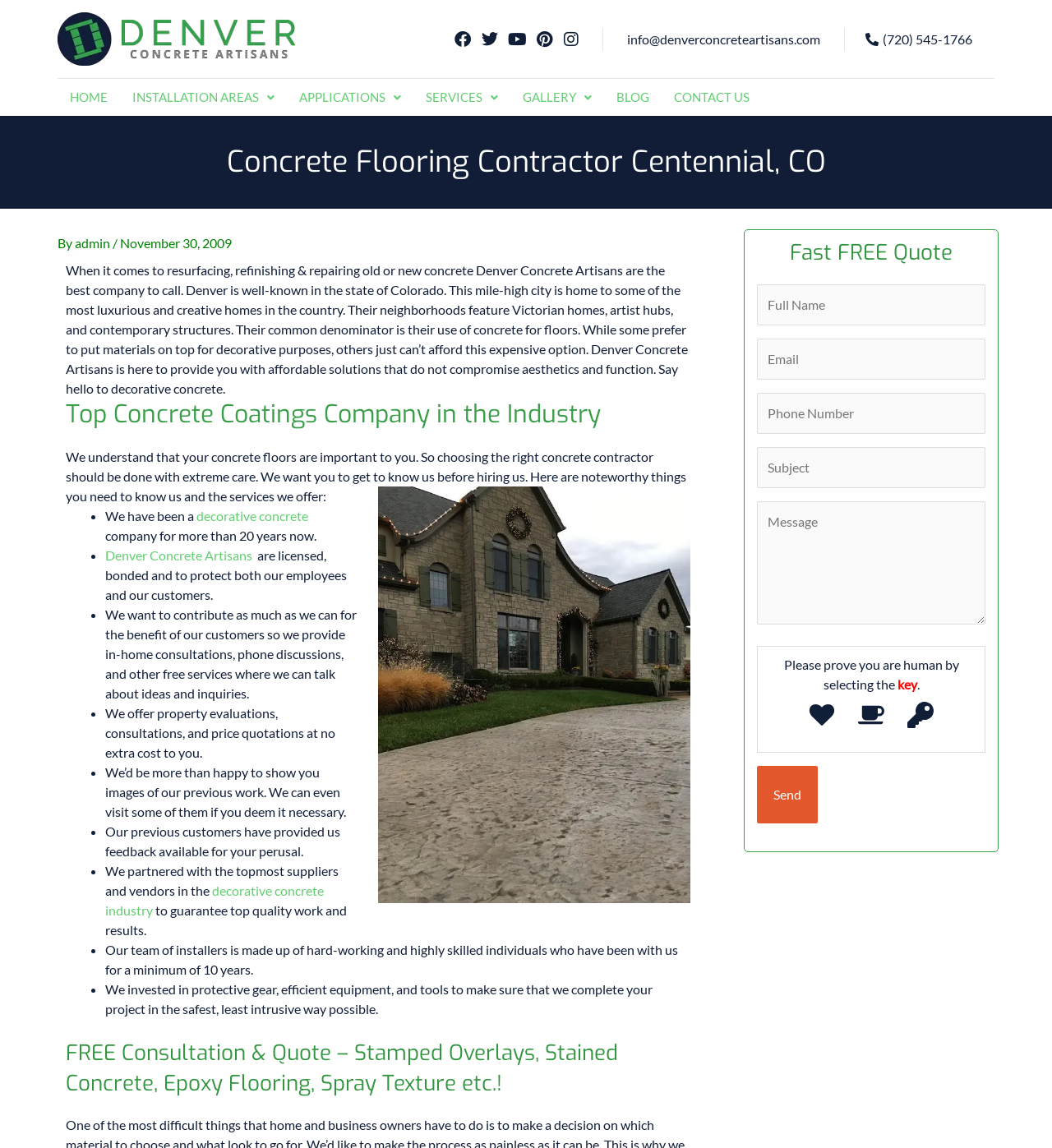Give a full account of the webpage's elements and their arrangement.

This webpage is about Denver Concrete Artisans, a company that offers premium concrete overlays, stamped and stained concrete, and epoxy flooring services. At the top of the page, there is a logo and a navigation menu with links to different sections of the website, including "Home", "Installation Areas", "Applications", "Services", "Gallery", "Blog", and "Contact Us". Below the navigation menu, there is a heading that reads "Concrete Flooring Contractor Centennial, CO" followed by a subheading that describes the company's services.

The main content of the page is divided into two columns. The left column features a heading that reads "Top Concrete Coatings Company in the Industry" followed by a paragraph of text that describes the company's experience and services. Below this, there is an image of a stamped concrete driveway. The right column features a list of bullet points that highlight the company's benefits, including its 20+ years of experience, licensed and bonded status, free in-home consultations, and top-quality work.

Below the two columns, there is a heading that reads "FREE Consultation & Quote – Stamped Overlays, Stained Concrete, Epoxy Flooring, Spray Texture etc.!" followed by a contact form that allows users to request a quote. The form includes fields for full name, email, phone number, subject, and message, as well as a captcha to prevent spam.

At the bottom of the page, there is a call-to-action button that reads "Send" and a link to a "Fast FREE Quote" section. There are also social media links to Facebook, Twitter, YouTube, Pinterest, and Instagram, as well as a link to the company's email address and phone number.